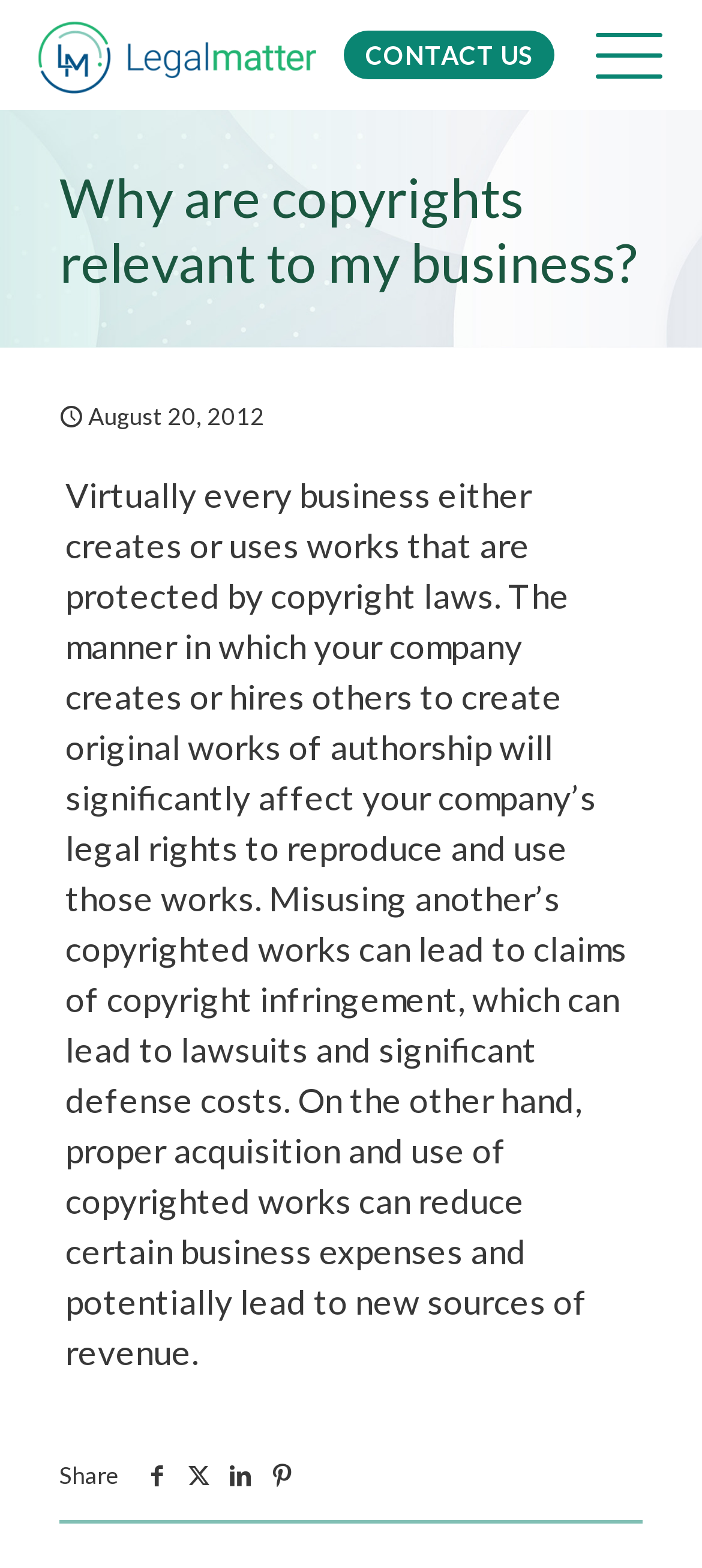How many links are there in the header section? Analyze the screenshot and reply with just one word or a short phrase.

5